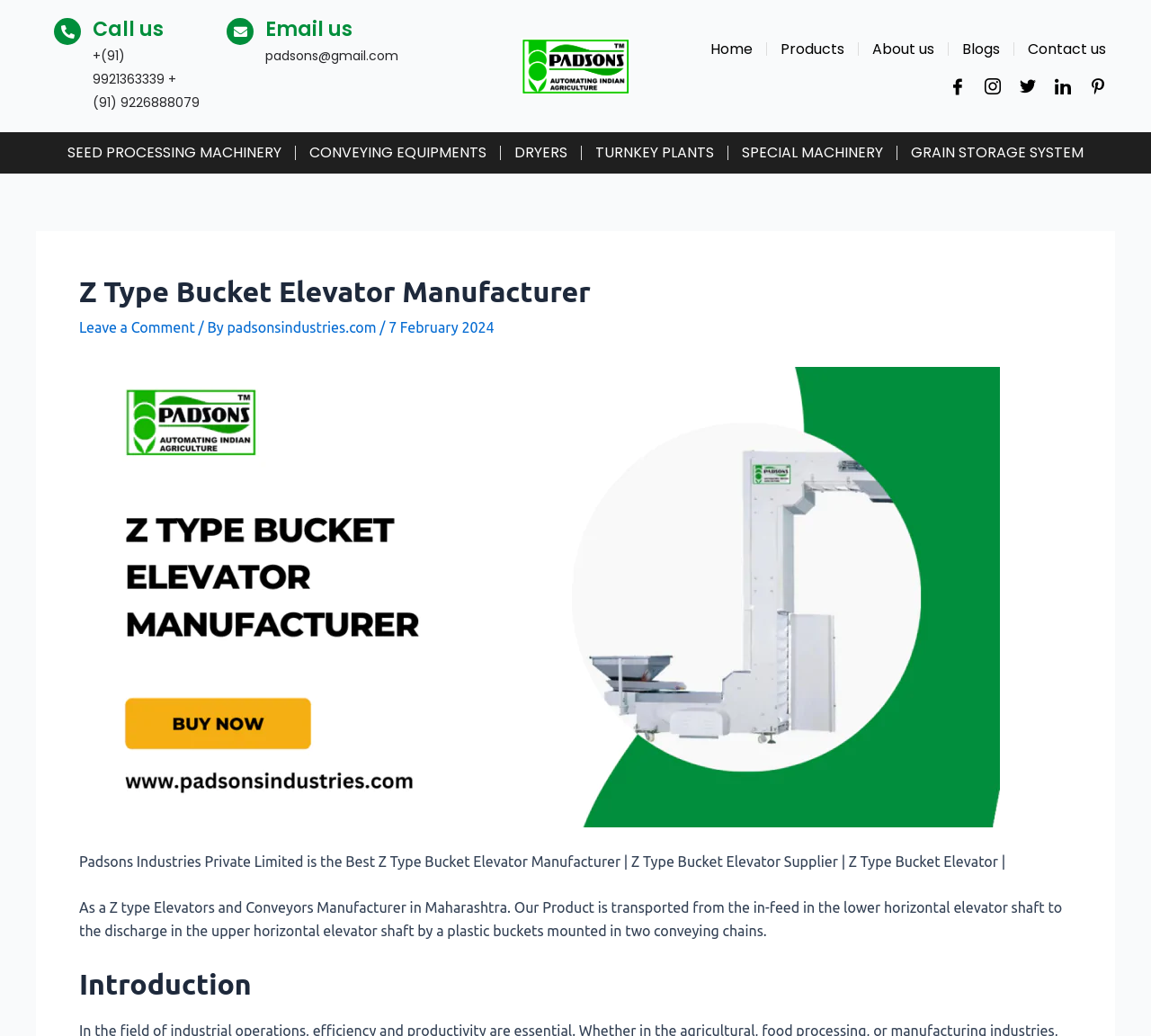What is the location of the company?
Provide a concise answer using a single word or phrase based on the image.

Maharashtra